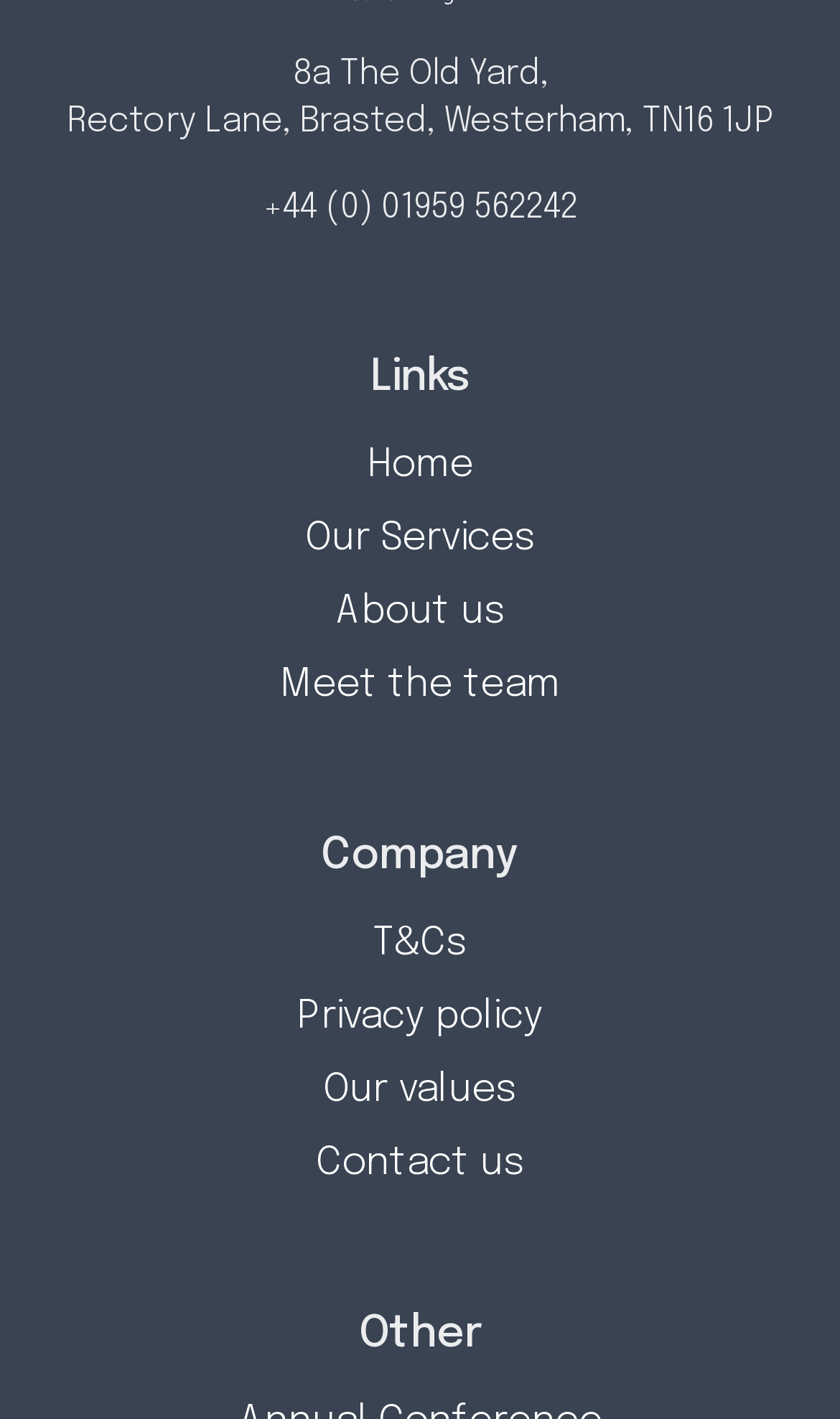How many links are in the 'Links' section?
Give a comprehensive and detailed explanation for the question.

I found the number of links in the 'Links' section by counting the link elements below the static text 'Links'. There are 7 links in total, including 'Home', 'Our Services', 'About us', 'Meet the team', 'T&Cs', 'Privacy policy', and 'Our values'.